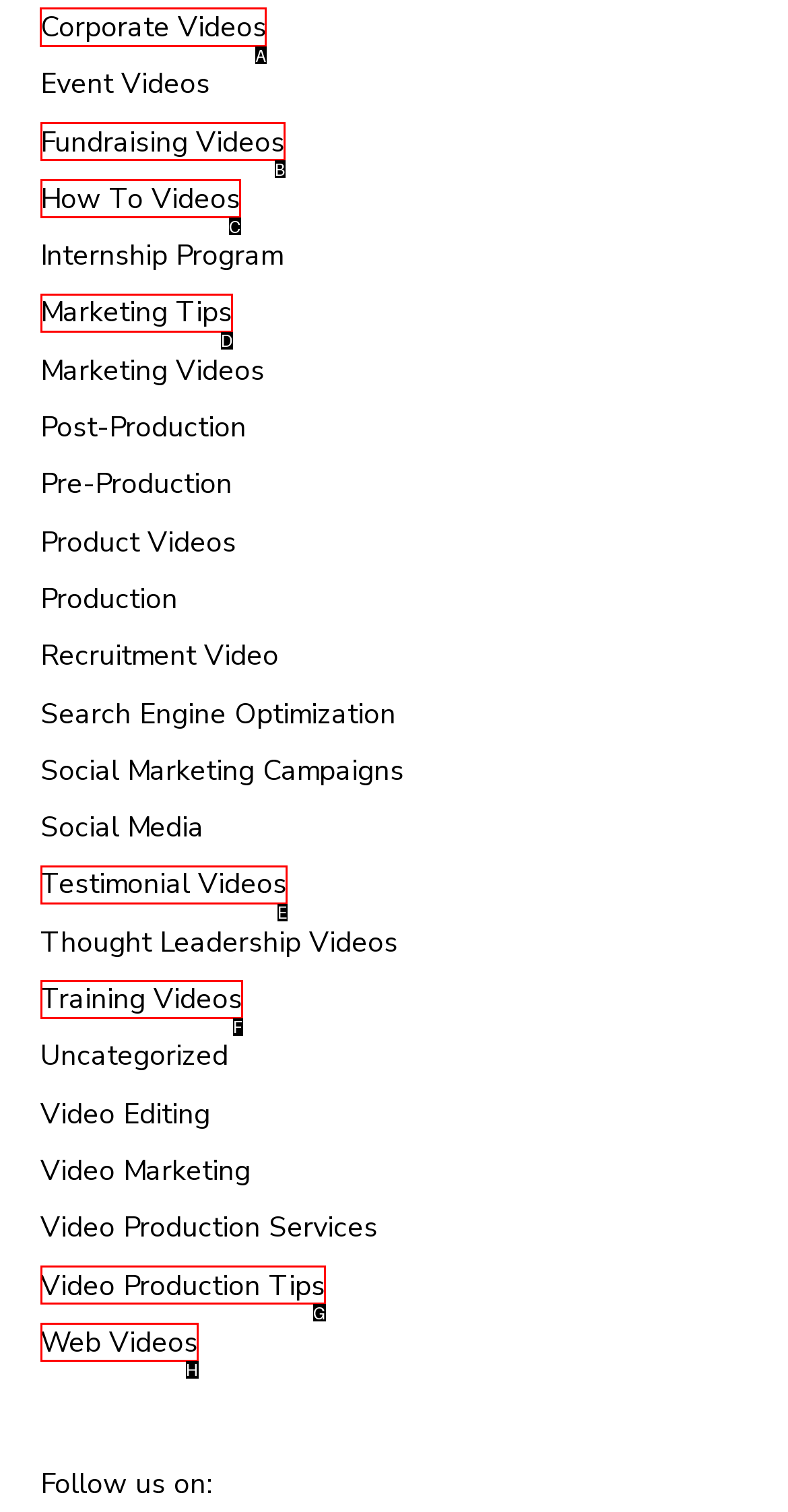Indicate the letter of the UI element that should be clicked to accomplish the task: Click on Corporate Videos. Answer with the letter only.

A